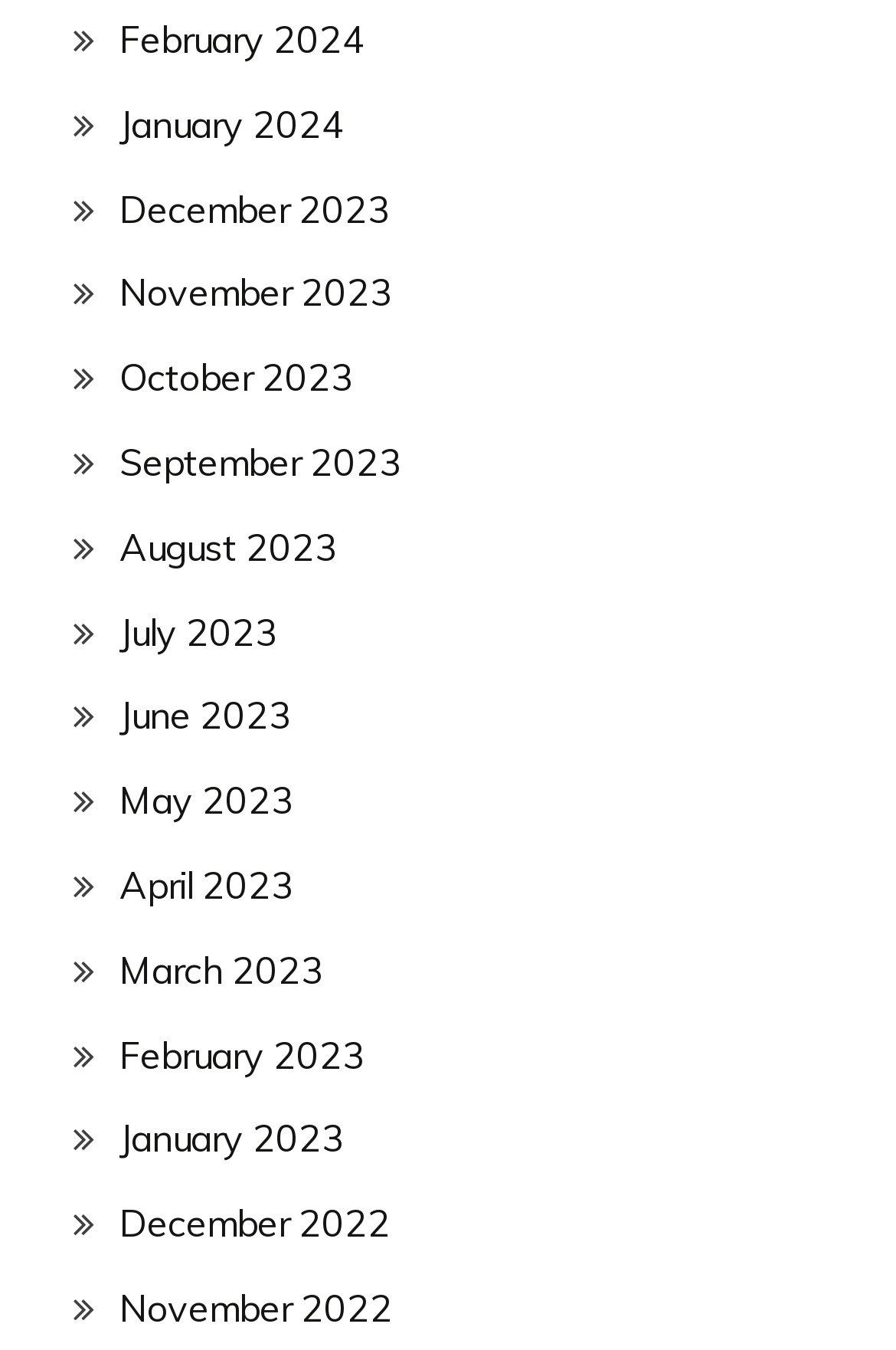Identify the bounding box coordinates of the area that should be clicked in order to complete the given instruction: "Toggle navigation". The bounding box coordinates should be four float numbers between 0 and 1, i.e., [left, top, right, bottom].

None